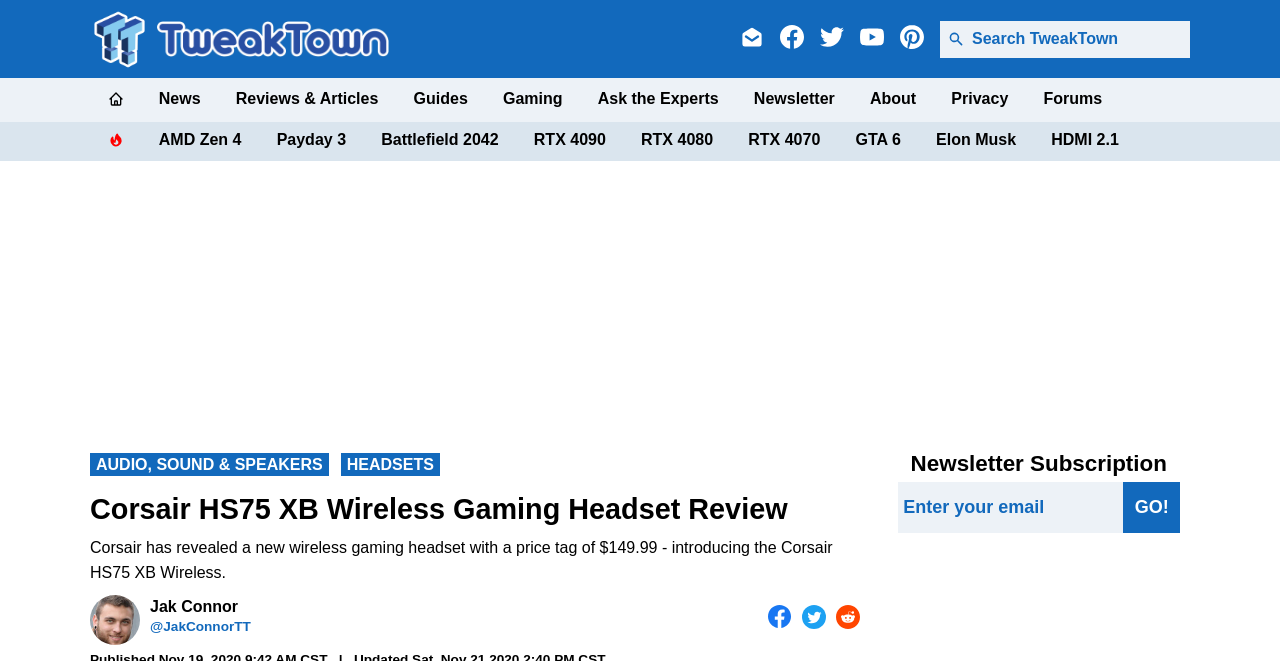What is the purpose of the textbox at the bottom of the webpage?
Please give a detailed and elaborate answer to the question based on the image.

The textbox at the bottom of the webpage is for entering an email address for newsletter subscription, as indicated by the static text 'Newsletter Subscription' above it.